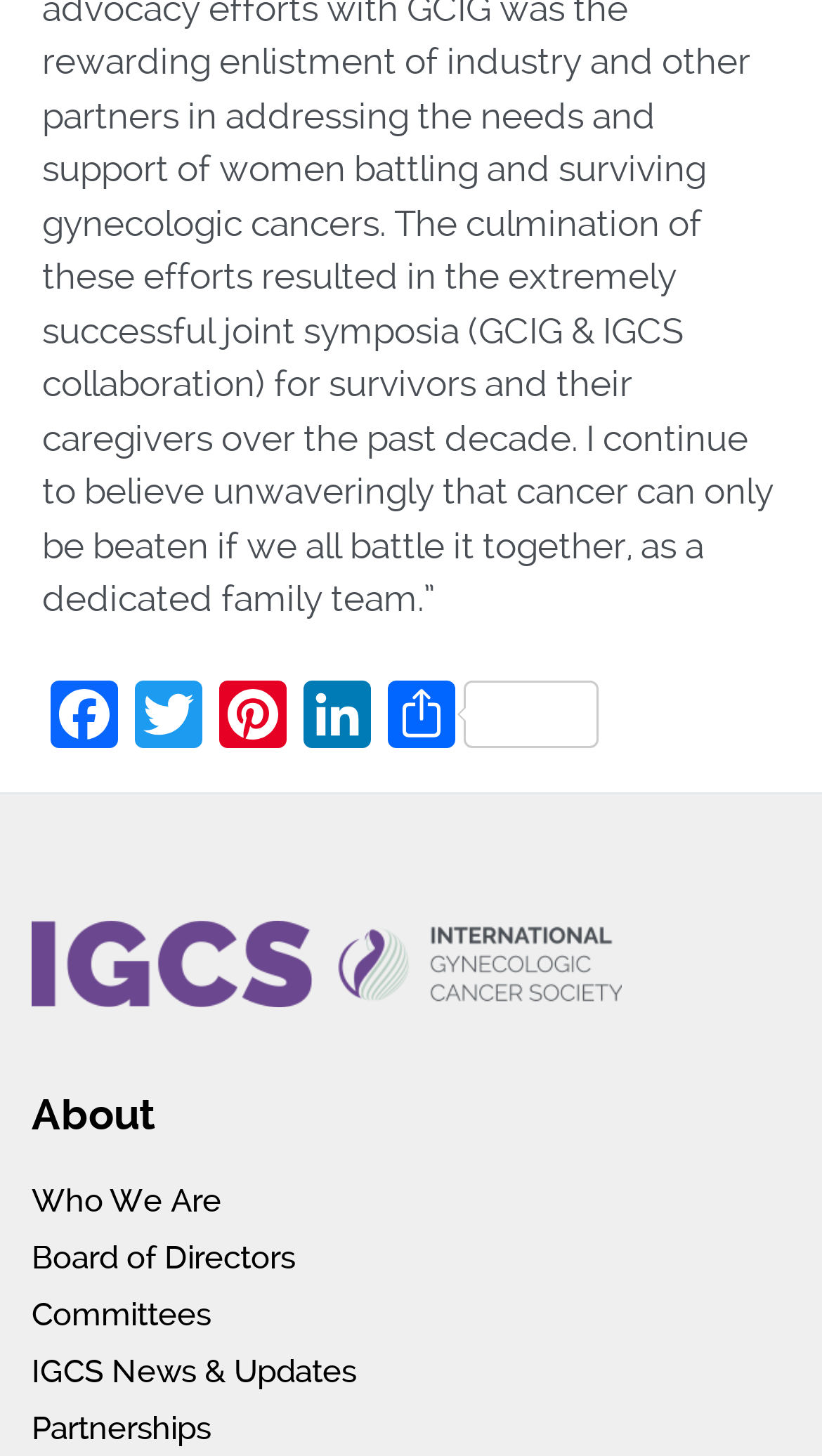What social media platforms are available?
Look at the image and respond with a one-word or short phrase answer.

Facebook, Twitter, Pinterest, LinkedIn